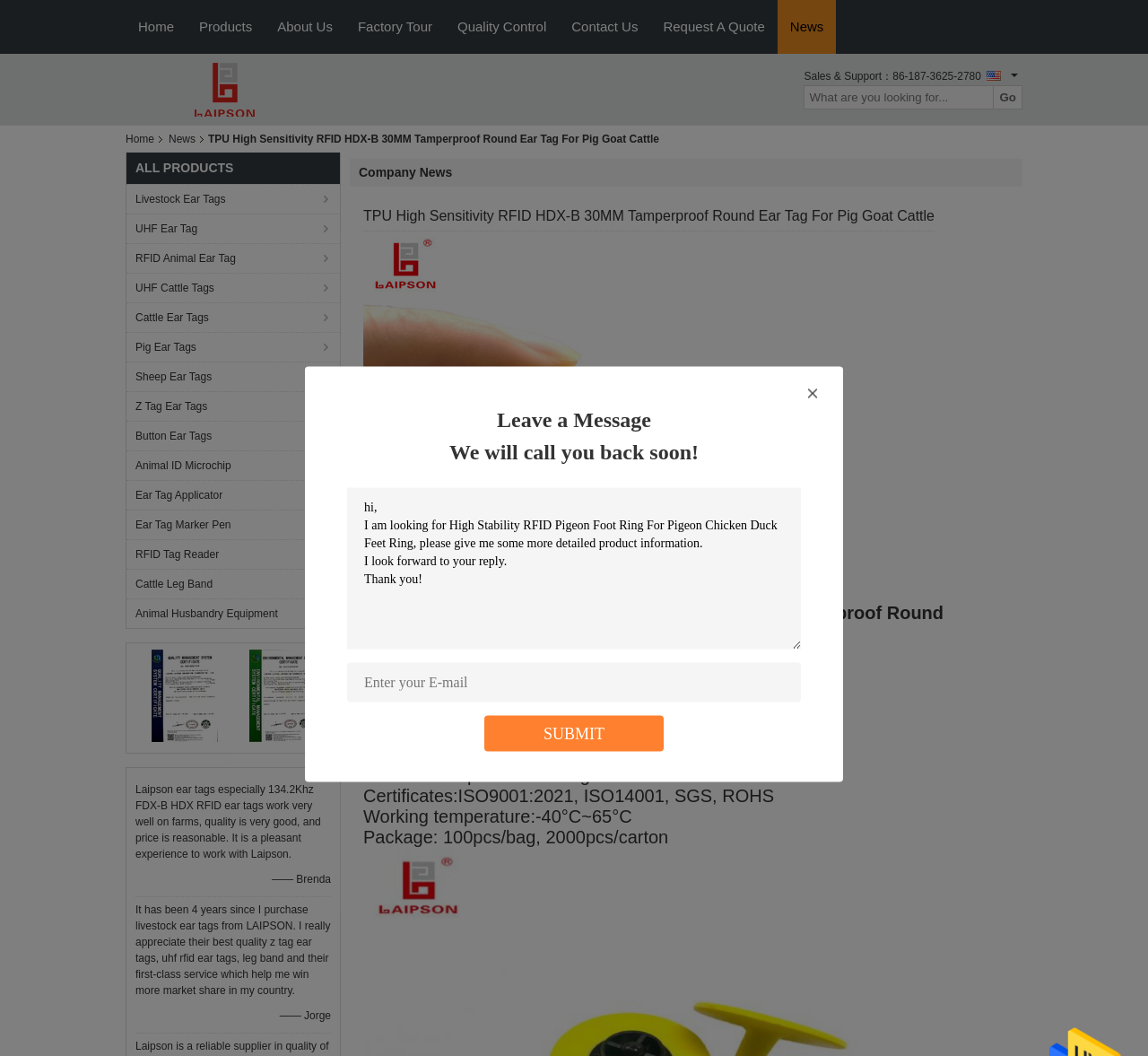What is the company name?
Give a single word or phrase answer based on the content of the image.

LUOYANG LAIPSON INFORMATION TECHNOLOGY CO., LTD.